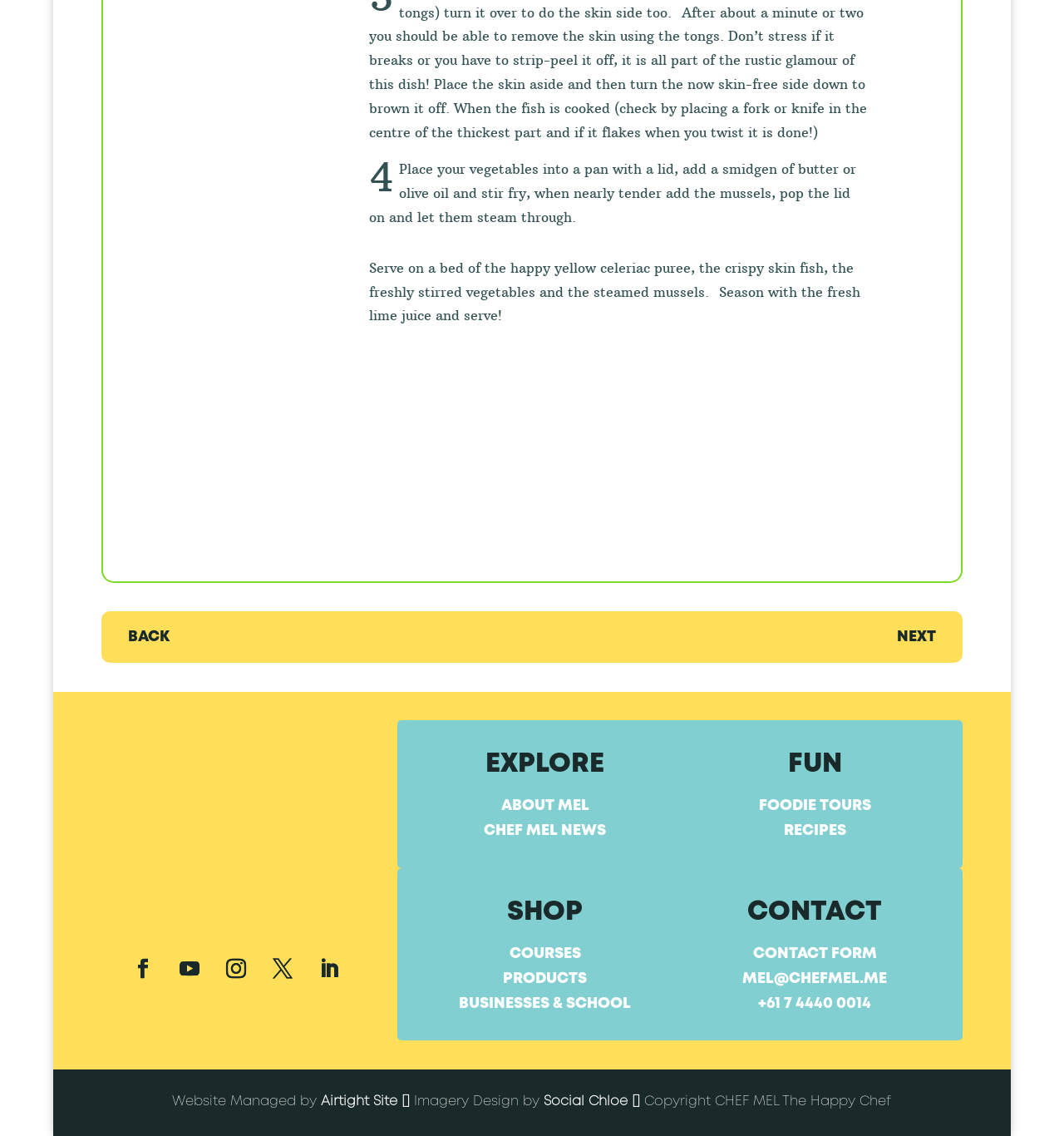Please locate the bounding box coordinates of the element that should be clicked to achieve the given instruction: "Contact using the 'CONTACT FORM'".

[0.708, 0.834, 0.824, 0.846]